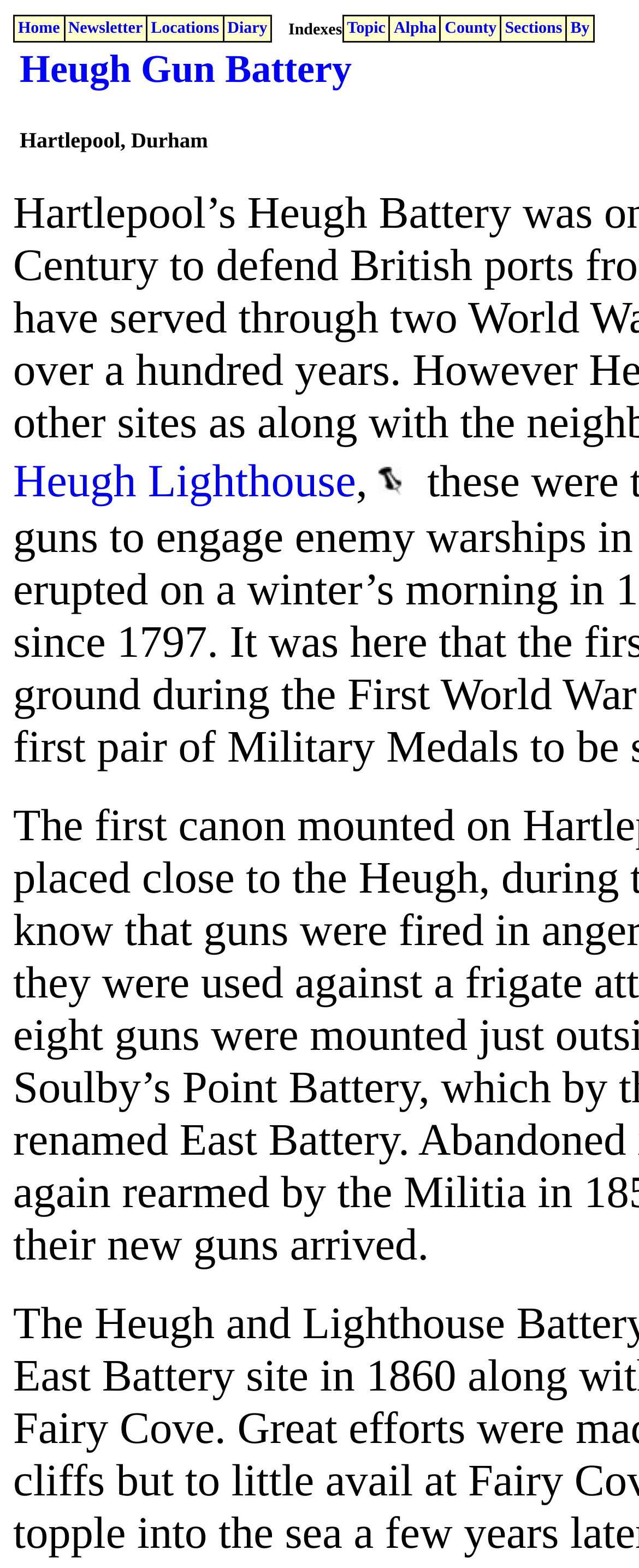Give a succinct answer to this question in a single word or phrase: 
How many links are in the second table?

5